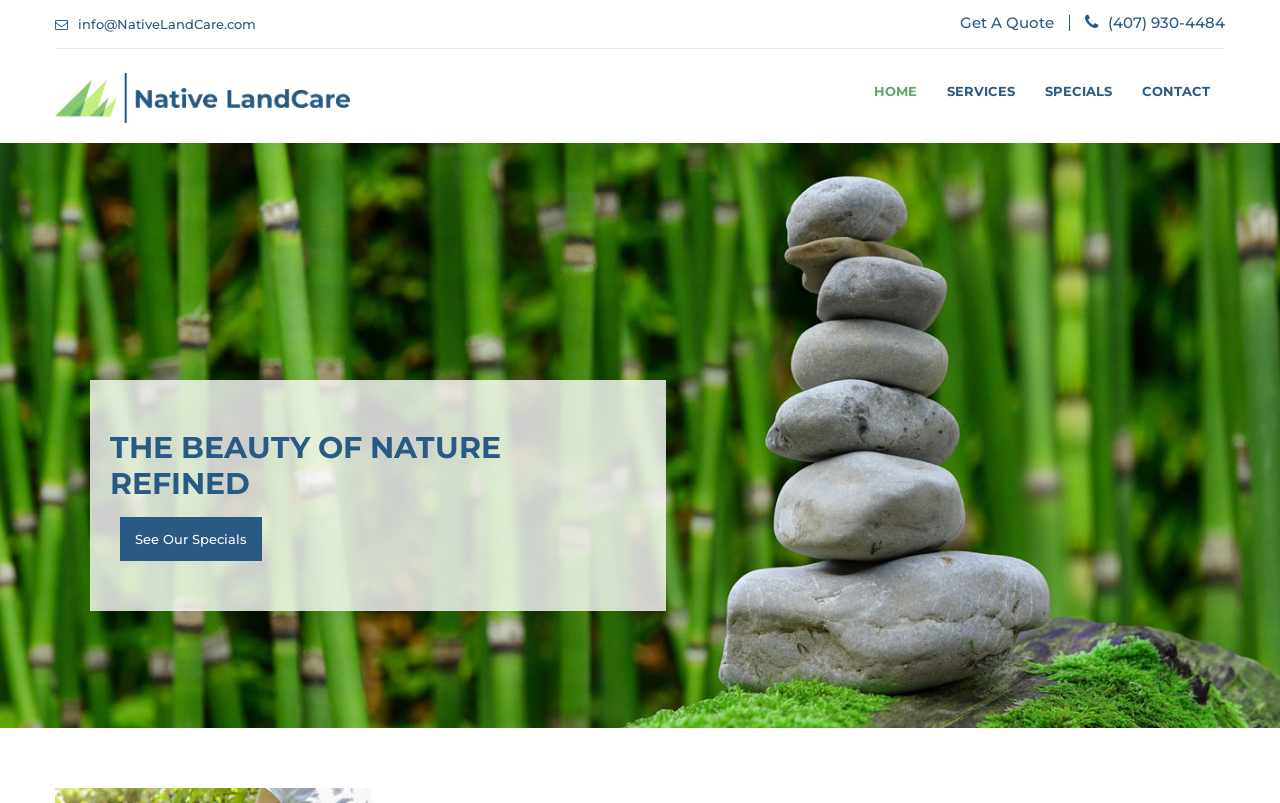What is the email address of Native LandCare? Please answer the question using a single word or phrase based on the image.

info@NativeLandCare.com